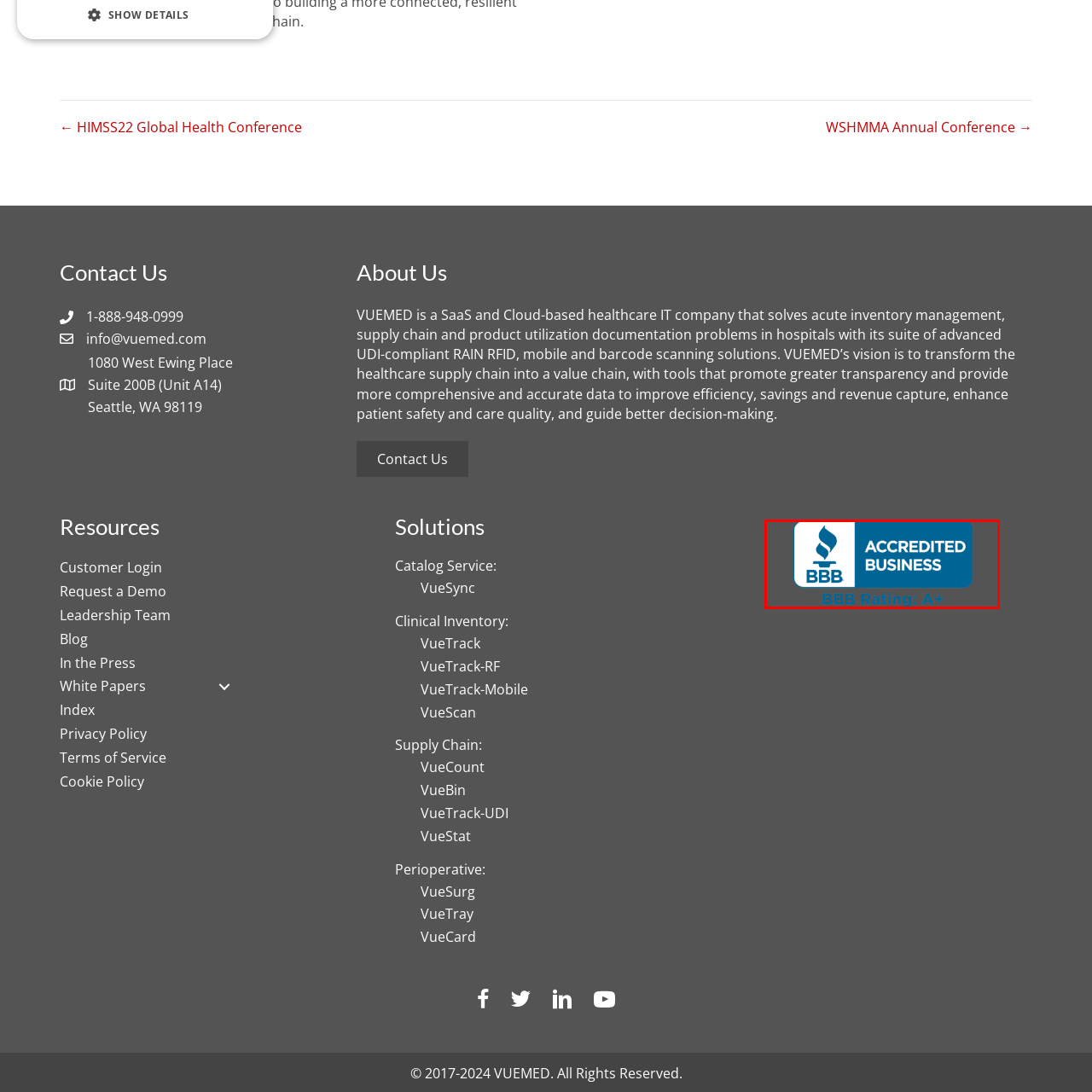Carefully examine the image inside the red box and generate a detailed caption for it.

The image prominently displays the Better Business Bureau (BBB) seal, indicating that the business is accredited. This seal features a symbolic representation of trust and quality, accompanied by the text "ACCREDITED BUSINESS," affirming the organization's commitment to ethical practices and high standards. Additionally, the image highlights the business's stellar reputation with a "BBB Rating: A+," suggesting exceptional performance and customer satisfaction. This visual representation serves as a testament to the company's dedication to maintaining trustworthiness and excellence in its operations.